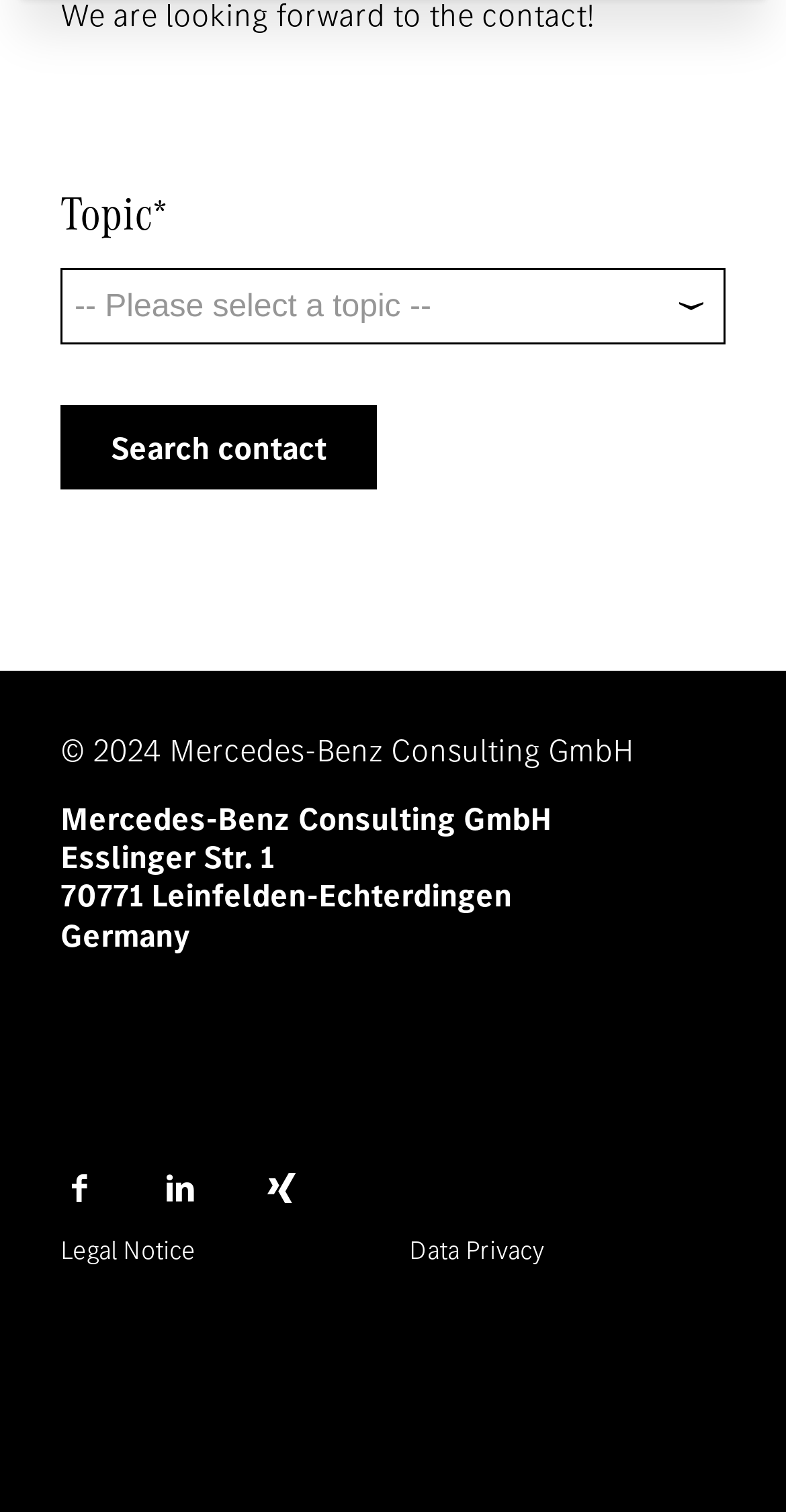Please determine the bounding box coordinates of the element to click in order to execute the following instruction: "Click on the 'Only technically required' button". The coordinates should be four float numbers between 0 and 1, specified as [left, top, right, bottom].

[0.066, 0.087, 0.934, 0.14]